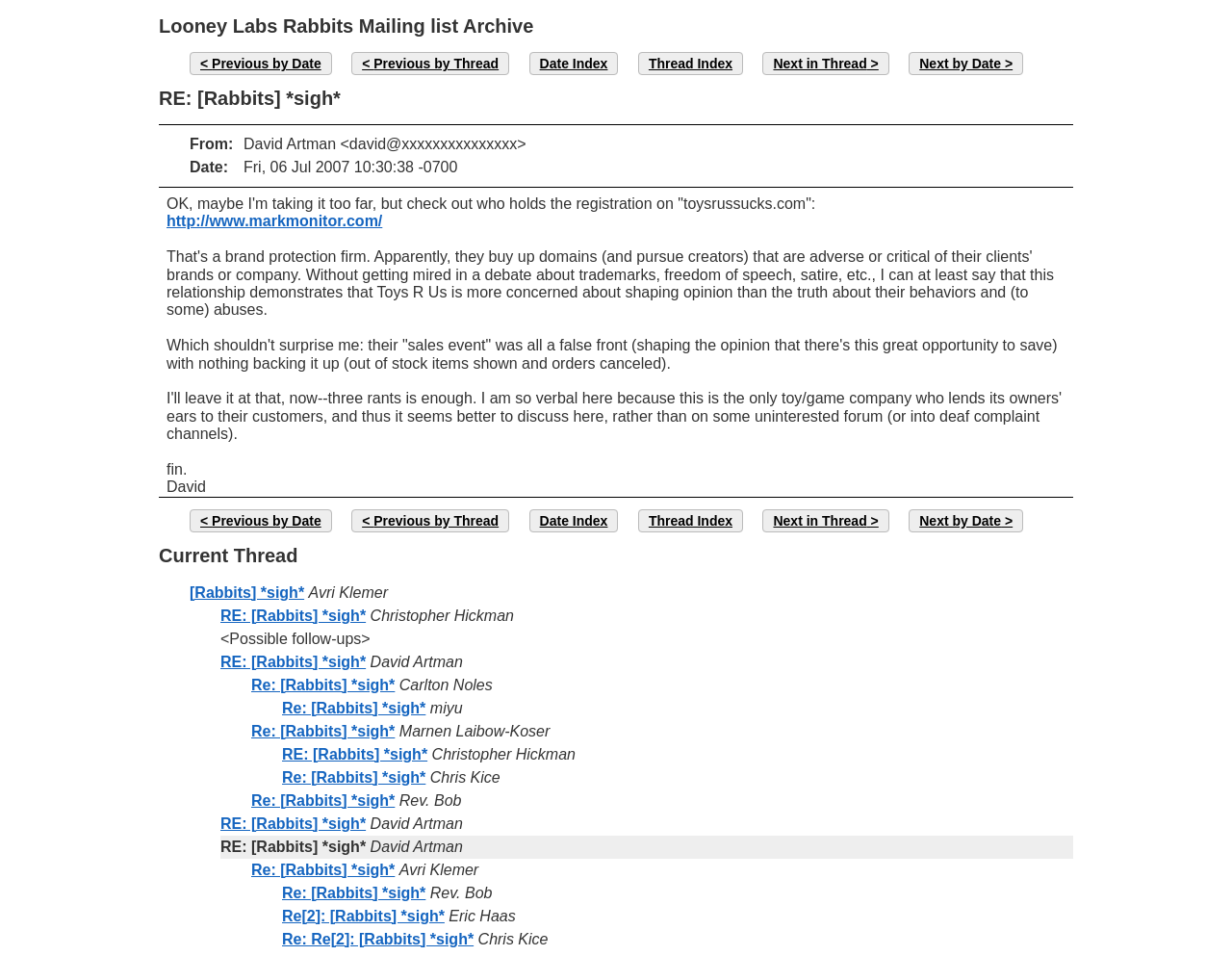Identify the bounding box coordinates for the element you need to click to achieve the following task: "Follow link to markmonitor.com". Provide the bounding box coordinates as four float numbers between 0 and 1, in the form [left, top, right, bottom].

[0.135, 0.223, 0.31, 0.24]